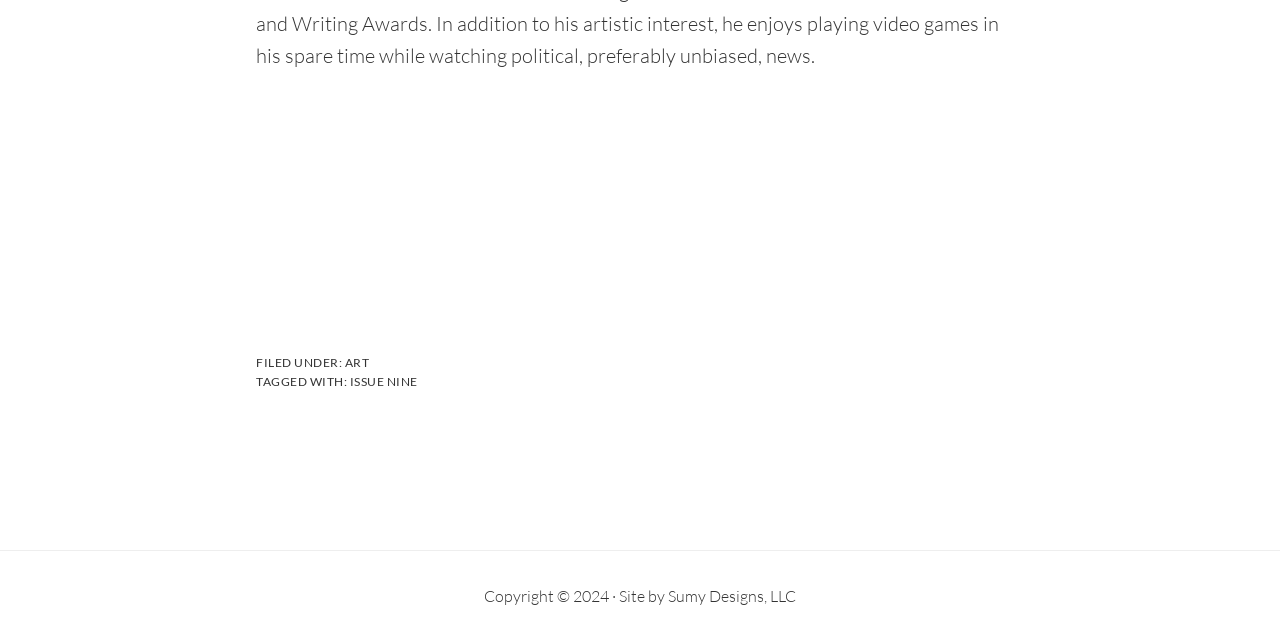What is the category of the filed item?
From the image, respond using a single word or phrase.

ART